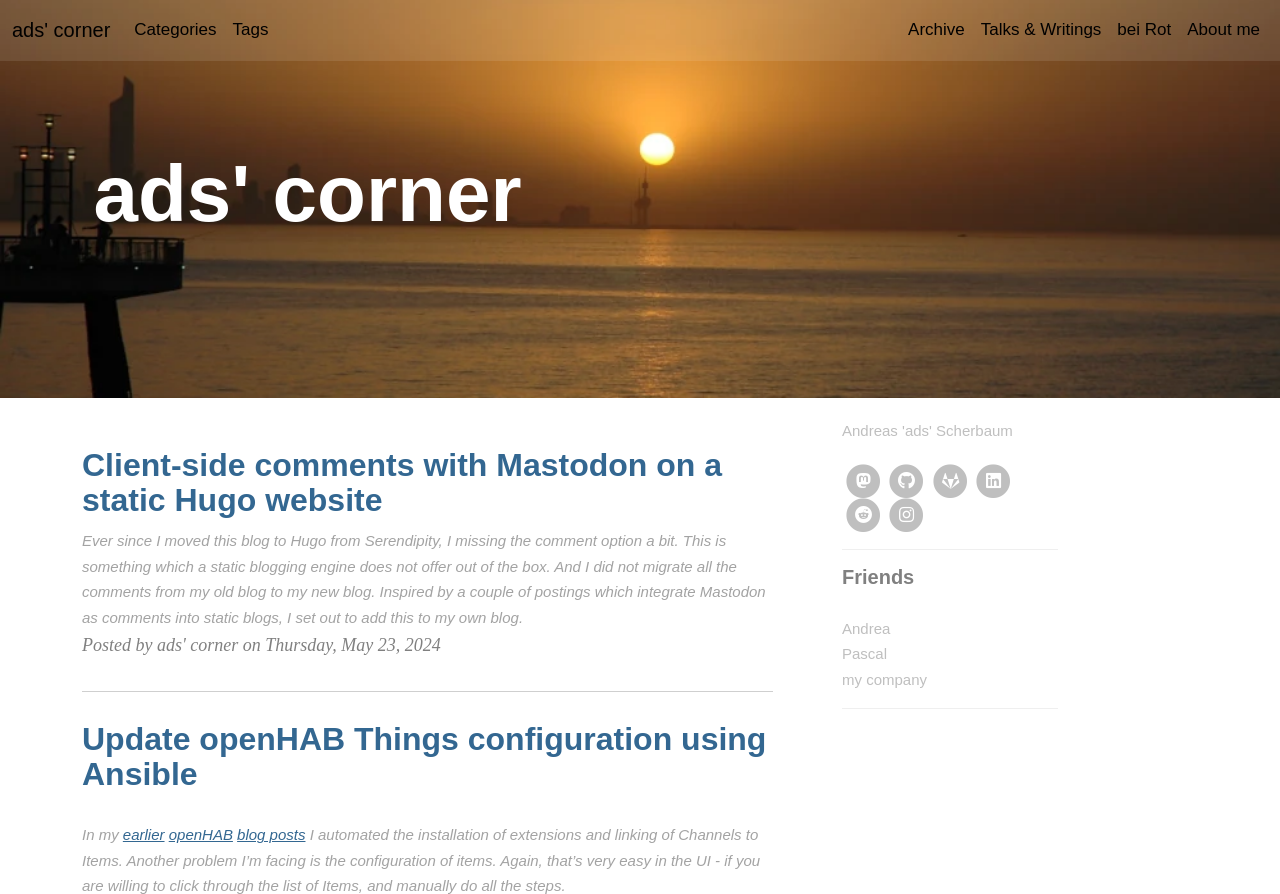Offer a thorough description of the webpage.

This webpage appears to be a personal blog or website, with a focus on the author's thoughts, projects, and interests. At the top of the page, there is a navigation menu with links to various sections, including "Categories", "Tags", "Archive", "Talks & Writings", "bei Rot", and "About me".

Below the navigation menu, there is a heading that reads "ads' corner", which suggests that this is the author's personal space or blog. The main content of the page is divided into several sections, each with its own heading and text.

The first section is about client-side comments with Mastodon on a static Hugo website. The text explains that the author missed the comment option when they moved their blog to Hugo and describes how they integrated Mastodon as a comment system.

The second section is about updating openHAB Things configuration using Ansible. The text discusses how the author automated the installation of extensions and linking of Channels to Items in openHAB.

Throughout the page, there are several links to other websites and platforms, including Mastodon, GitHub, GitLab, LinkedIn, Reddit, and Instagram. These links are grouped together in a section labeled "Friends", which suggests that they are links to the author's friends or colleagues.

The page also has a few separators, which are horizontal lines that divide the content into sections. Overall, the page has a simple and clean layout, with a focus on the author's writing and projects.